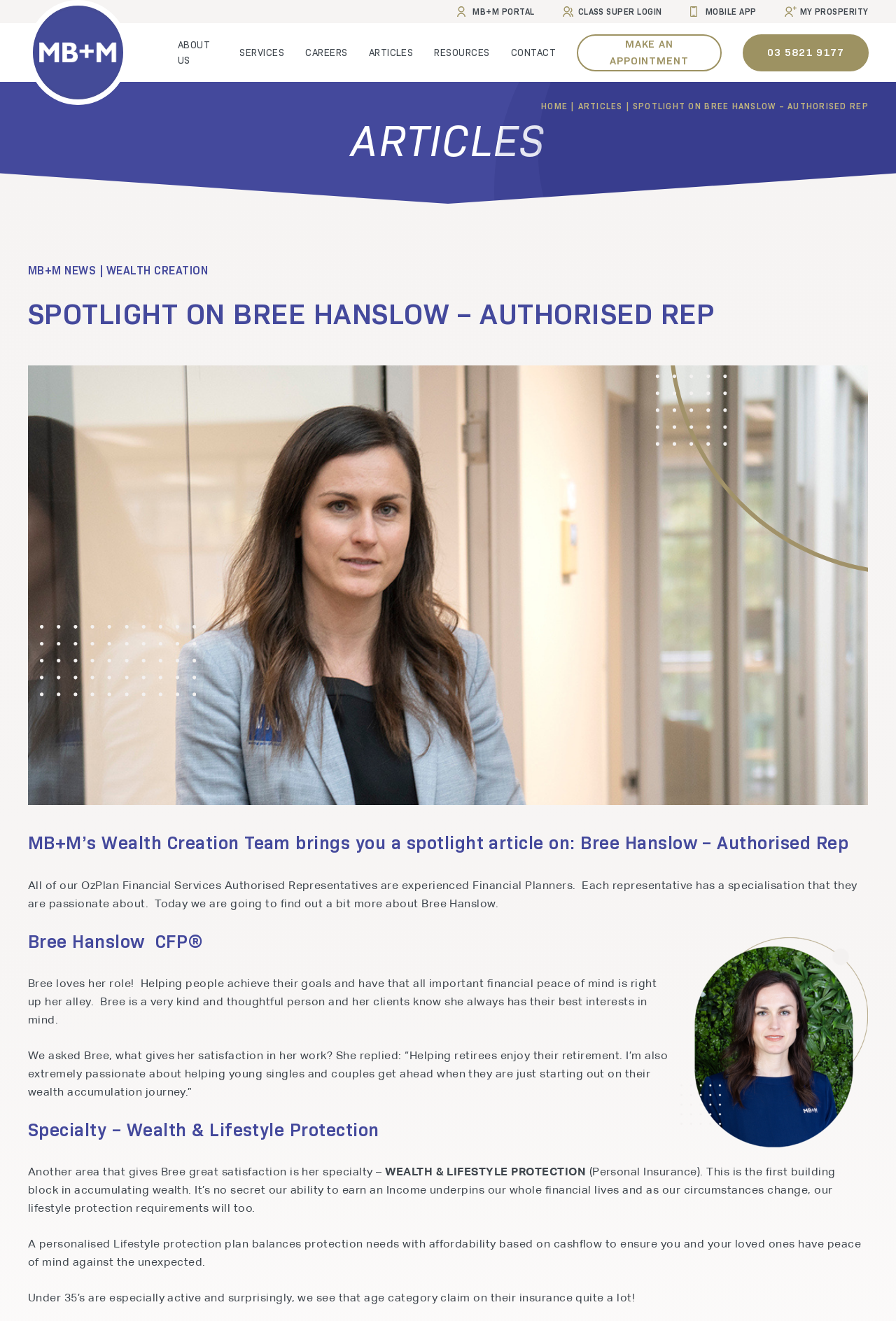What age category claims on their insurance quite a lot?
Please describe in detail the information shown in the image to answer the question.

The article mentions that under 35’s are especially active and surprisingly, we see that age category claim on their insurance quite a lot!